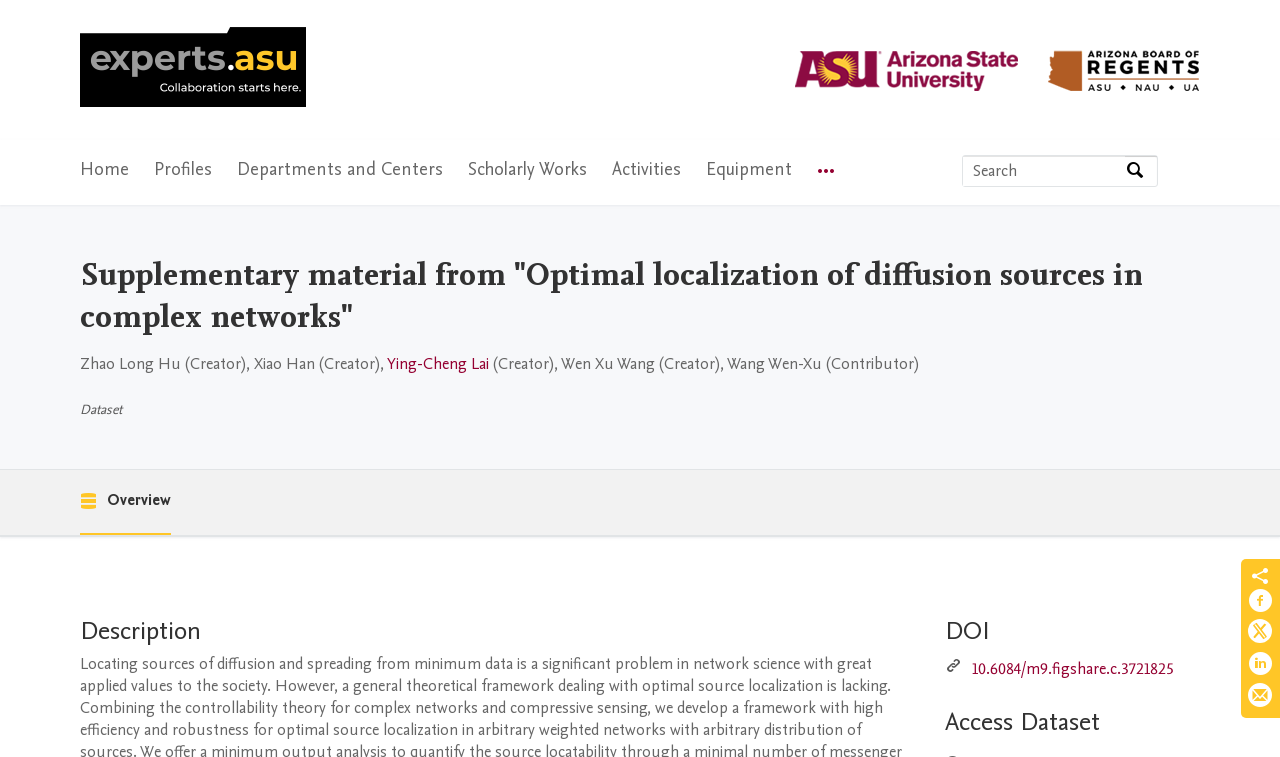What is the purpose of the search box?
Use the information from the screenshot to give a comprehensive response to the question.

I found the answer by looking at the search box and its accompanying text, which indicates that it can be used to search for people or expertise.